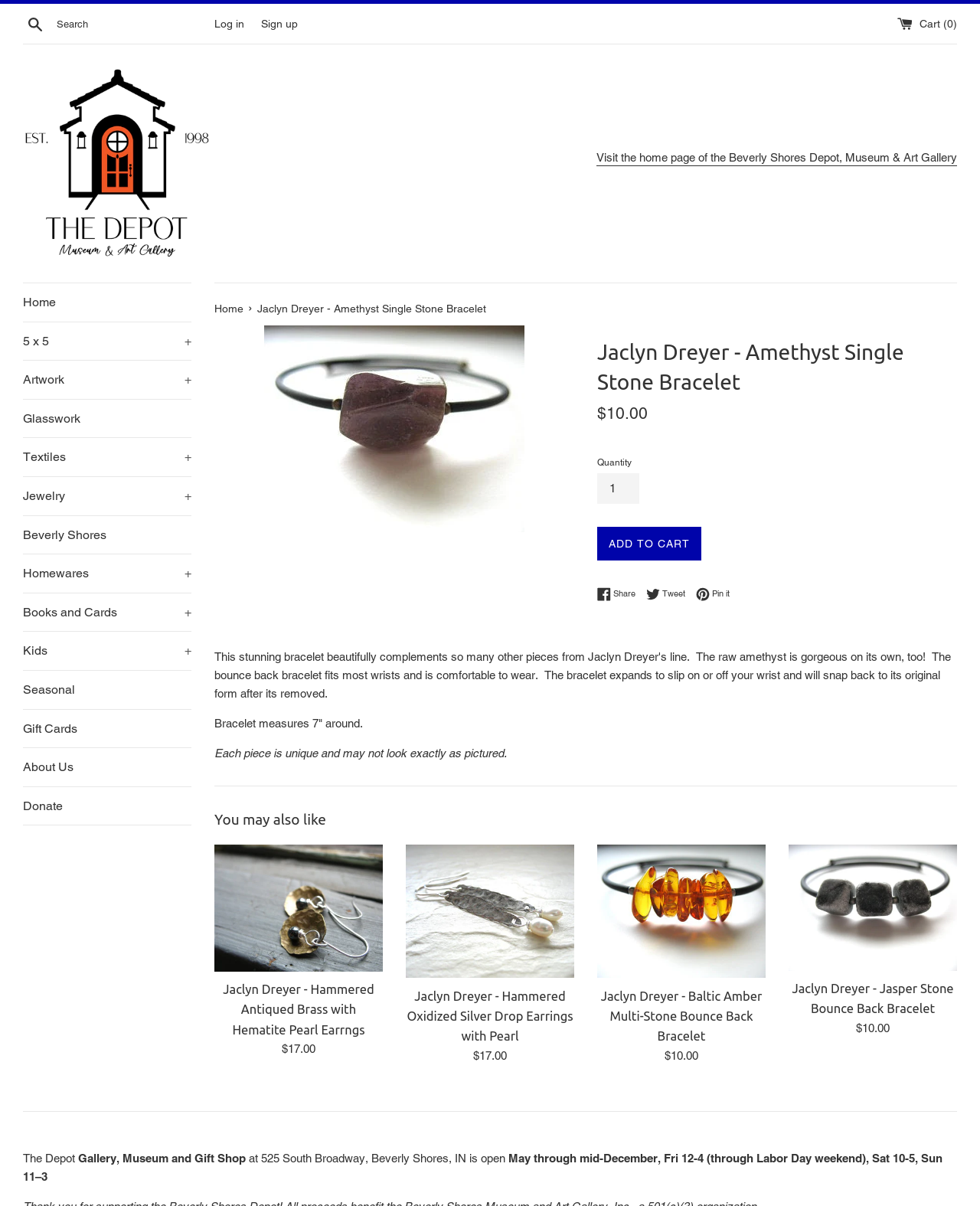What is the material of the bracelet?
Please give a detailed and elaborate answer to the question.

The material of the bracelet can be inferred from the product title 'Jaclyn Dreyer - Amethyst Single Stone Bracelet', which suggests that the bracelet features an amethyst stone.